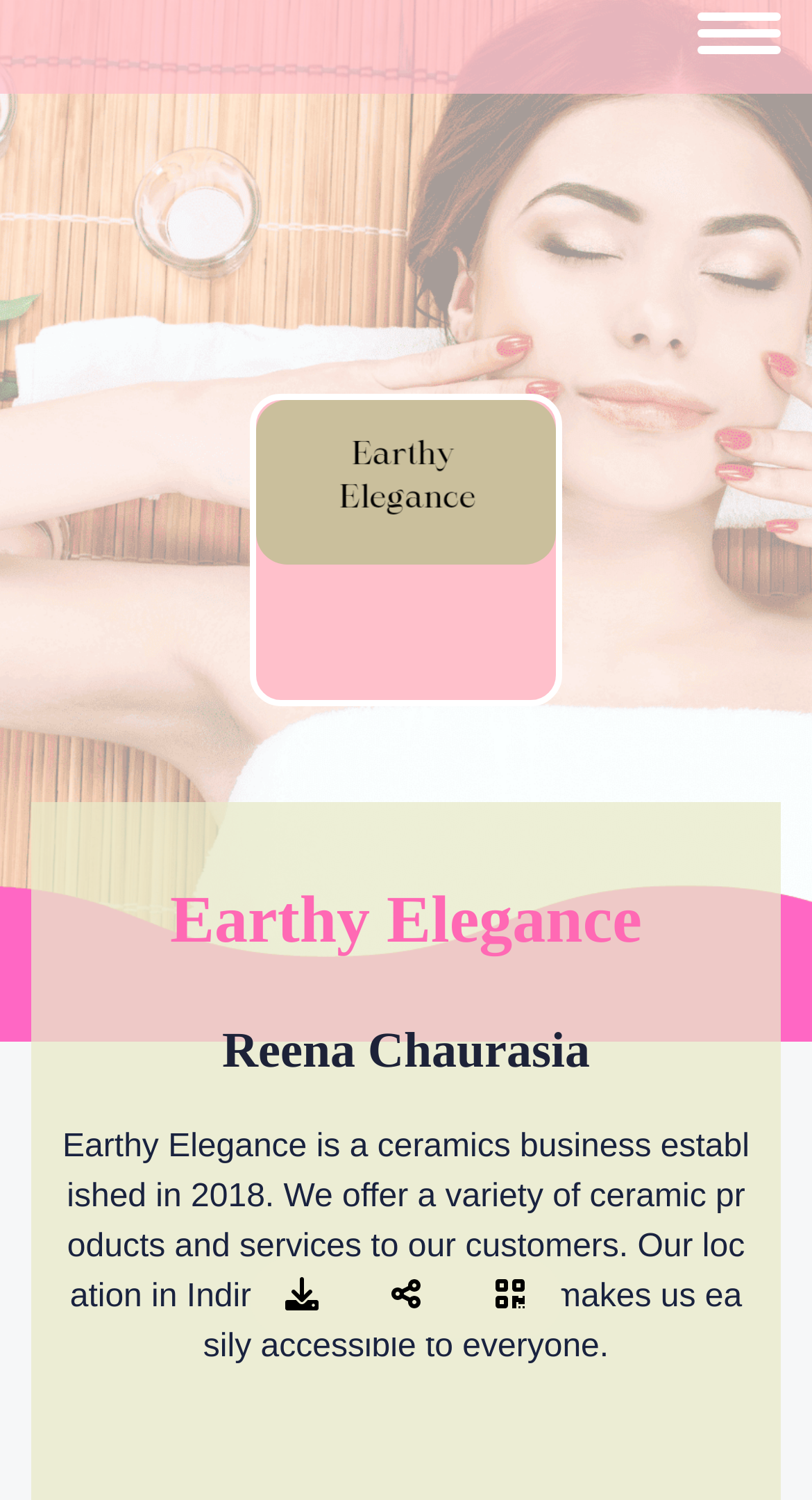Answer briefly with one word or phrase:
What type of products does the business offer?

Ceramic products